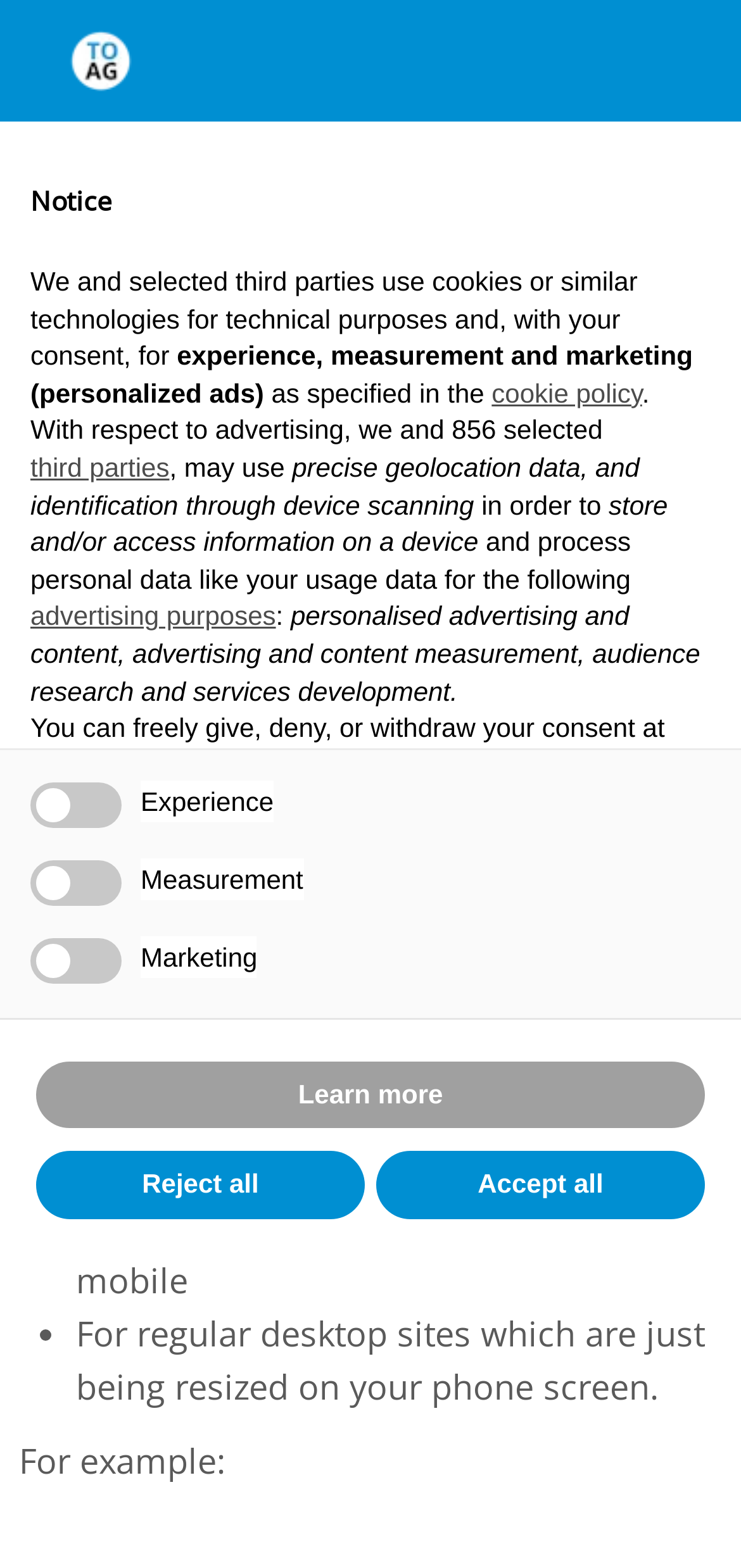Please identify the bounding box coordinates of the element's region that I should click in order to complete the following instruction: "Go to Home". The bounding box coordinates consist of four float numbers between 0 and 1, i.e., [left, top, right, bottom].

[0.026, 0.124, 0.156, 0.153]